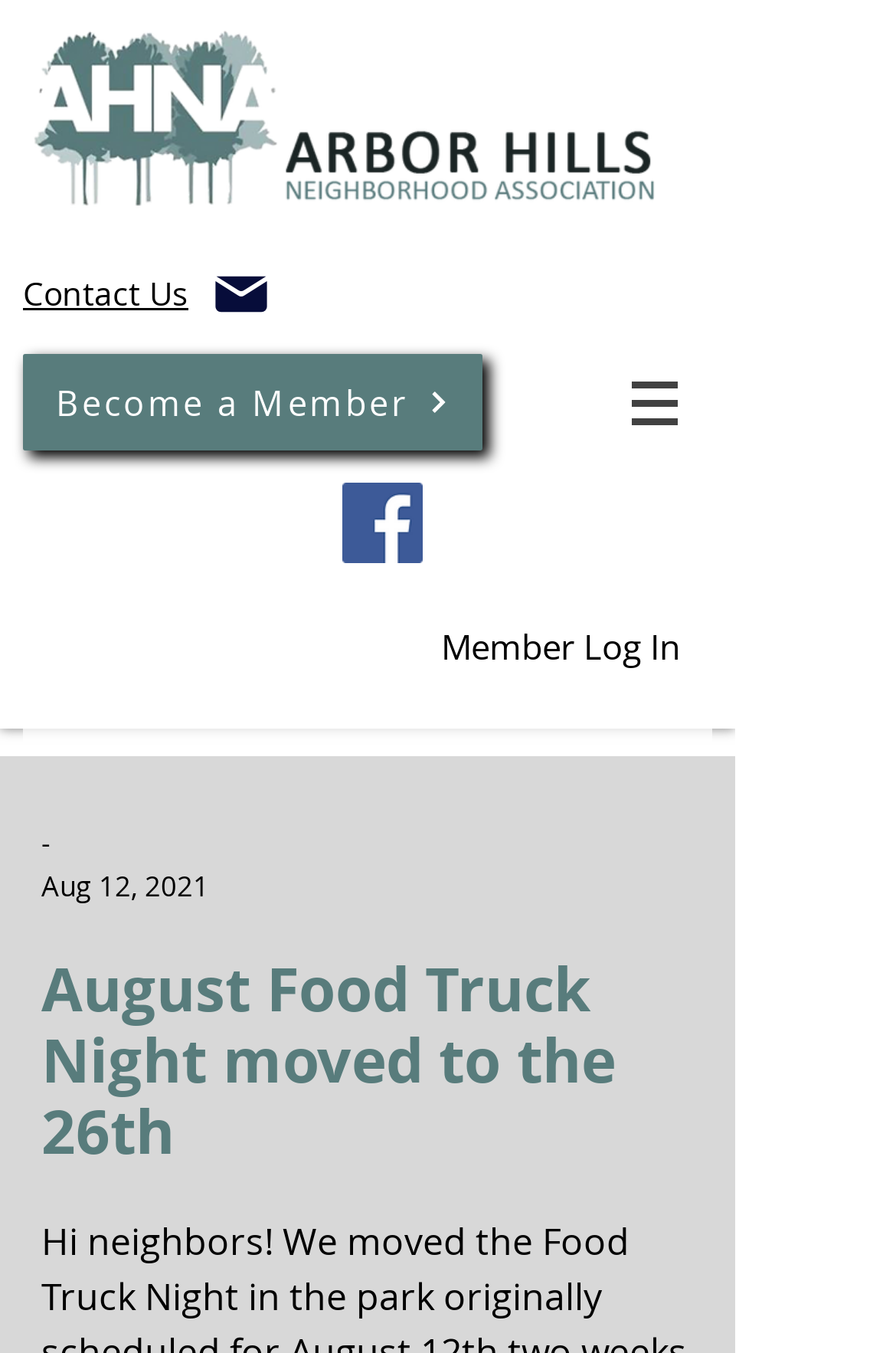Using the information shown in the image, answer the question with as much detail as possible: What is the date of the Food Truck Night event?

I found the answer by looking at the main heading of the webpage, which states 'August Food Truck Night moved to the 26th'. This indicates that the event was originally scheduled for August 12th but has been moved to August 26th.